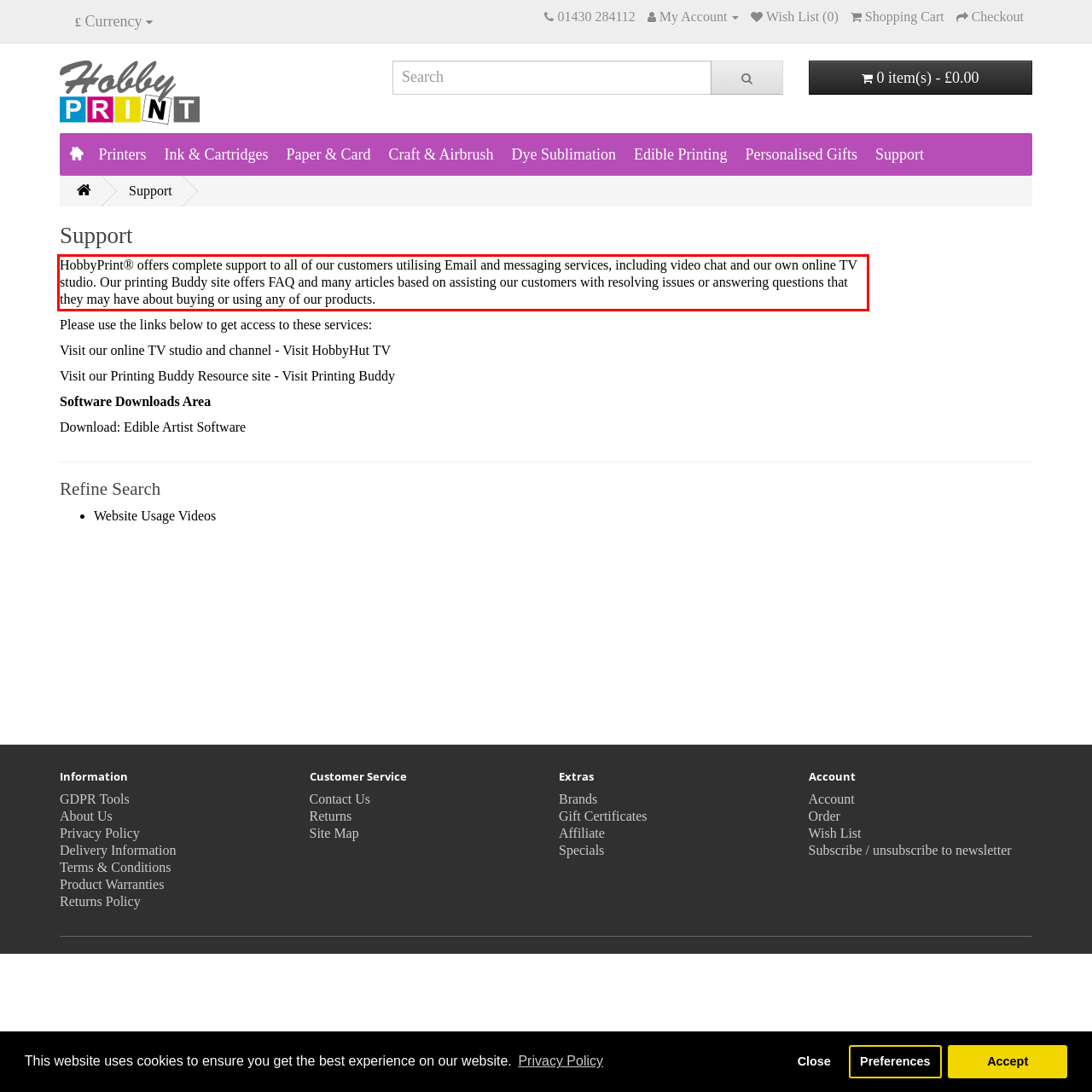You are given a webpage screenshot with a red bounding box around a UI element. Extract and generate the text inside this red bounding box.

HobbyPrint® offers complete support to all of our customers utilising Email and messaging services, including video chat and our own online TV studio. Our printing Buddy site offers FAQ and many articles based on assisting our customers with resolving issues or answering questions that they may have about buying or using any of our products.